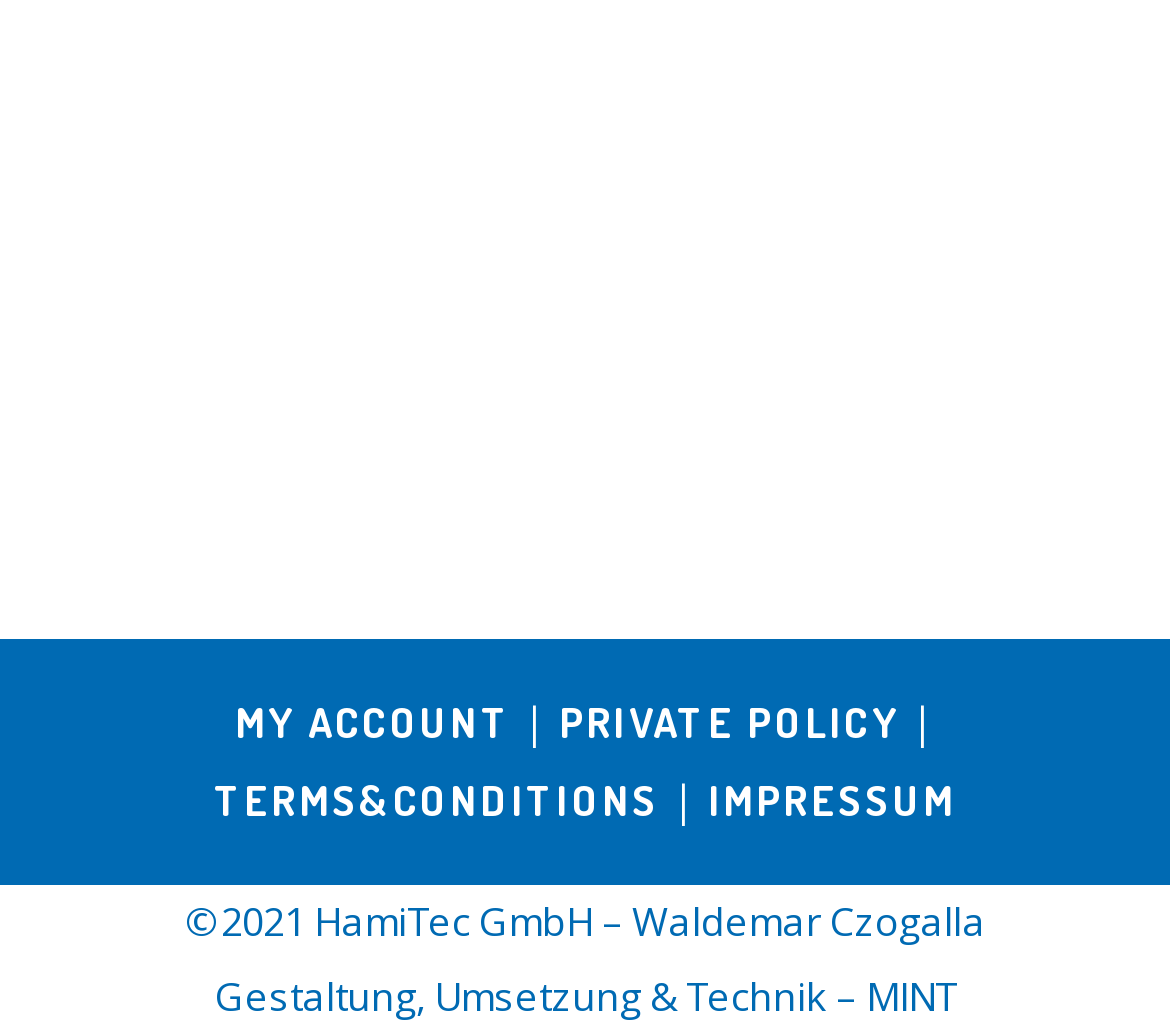Determine the bounding box for the described HTML element: "Private policy". Ensure the coordinates are four float numbers between 0 and 1 in the format [left, top, right, bottom].

[0.478, 0.672, 0.768, 0.721]